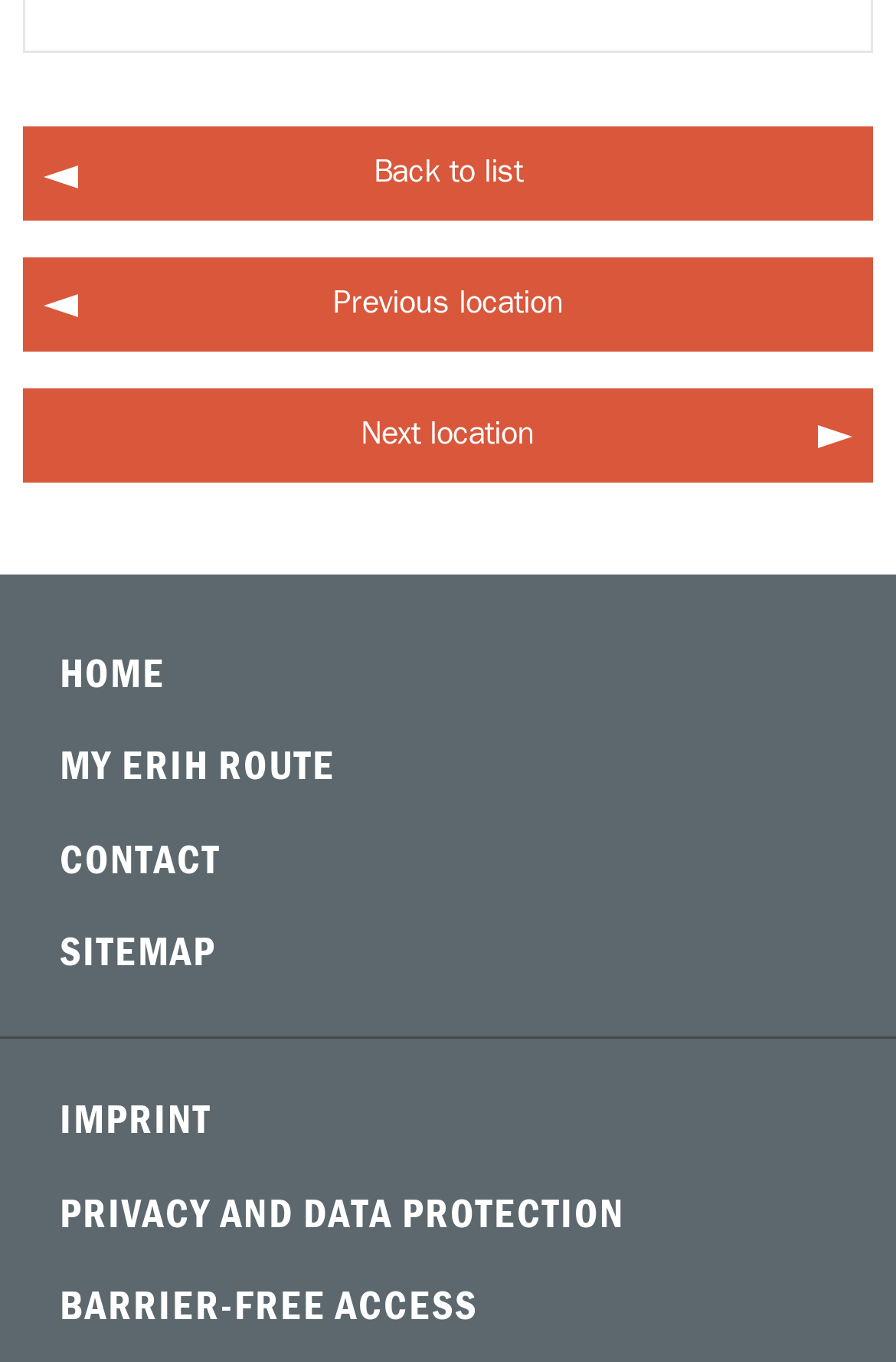Locate the bounding box coordinates of the area you need to click to fulfill this instruction: 'go back to list'. The coordinates must be in the form of four float numbers ranging from 0 to 1: [left, top, right, bottom].

[0.026, 0.093, 0.974, 0.162]